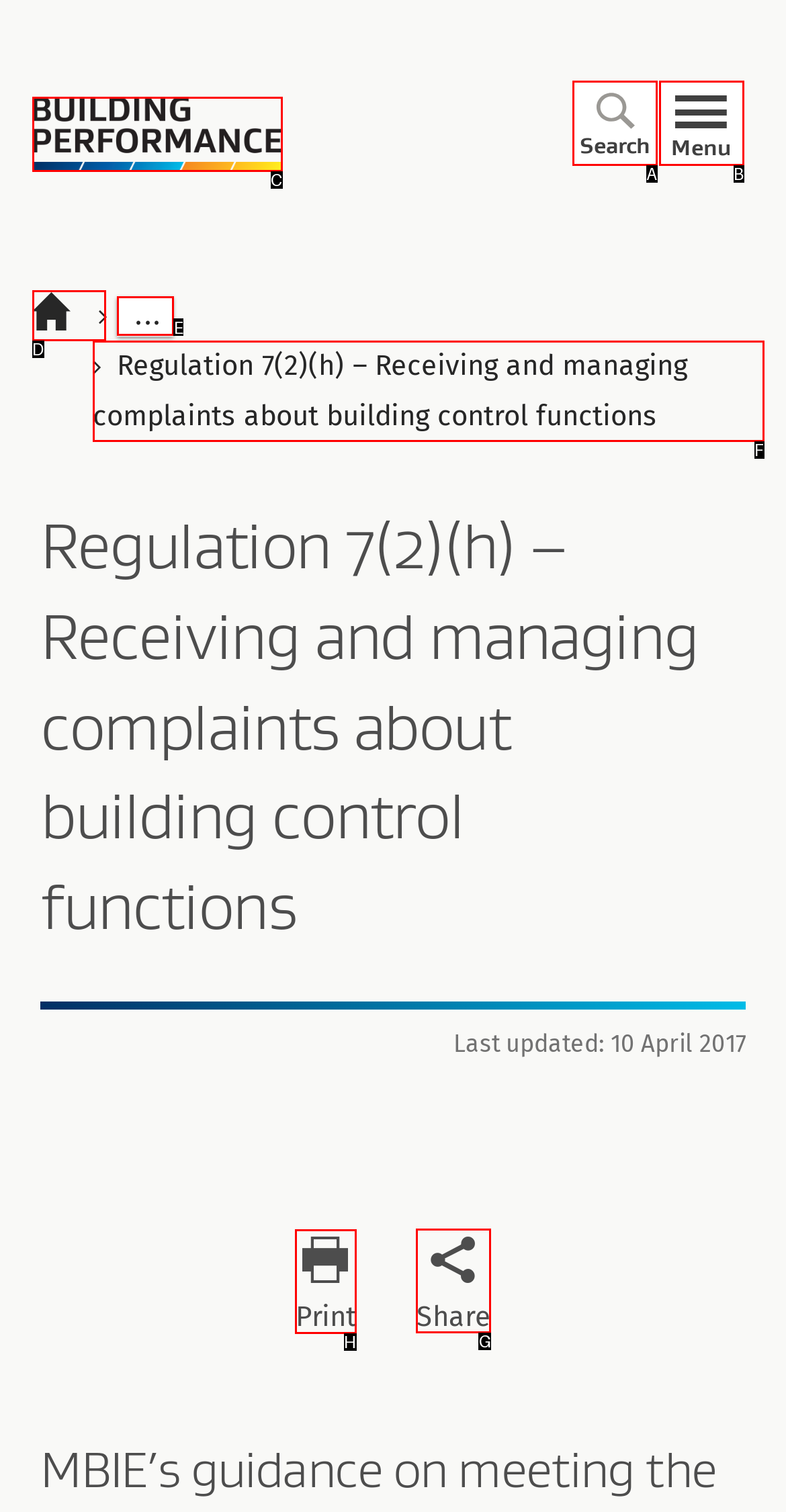Tell me the letter of the UI element I should click to accomplish the task: Print page based on the choices provided in the screenshot.

H